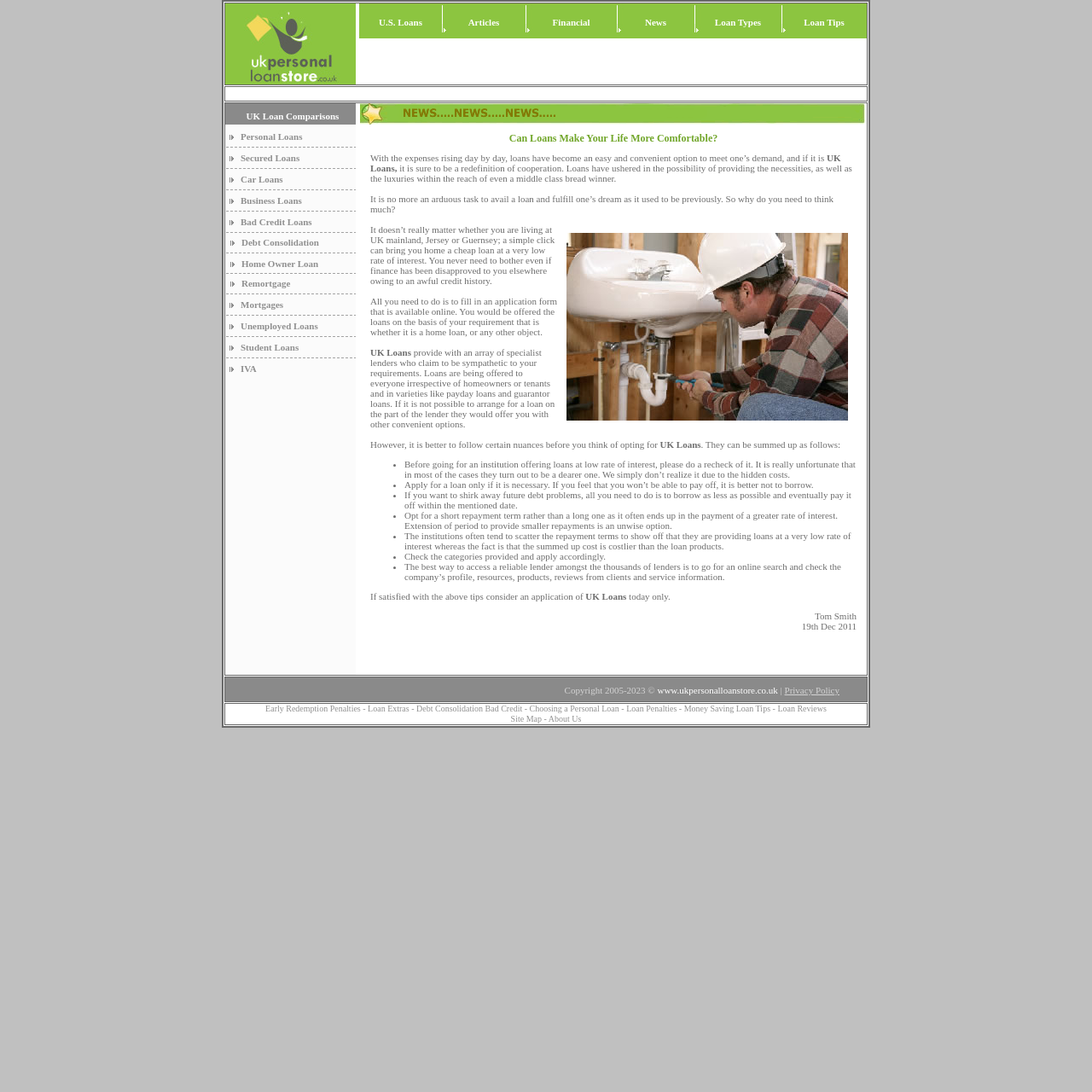What is the purpose of the table on this webpage?
Provide an in-depth and detailed answer to the question.

The table on the webpage appears to be a comparison of different loan options, allowing users to easily compare the features and benefits of each type of loan.